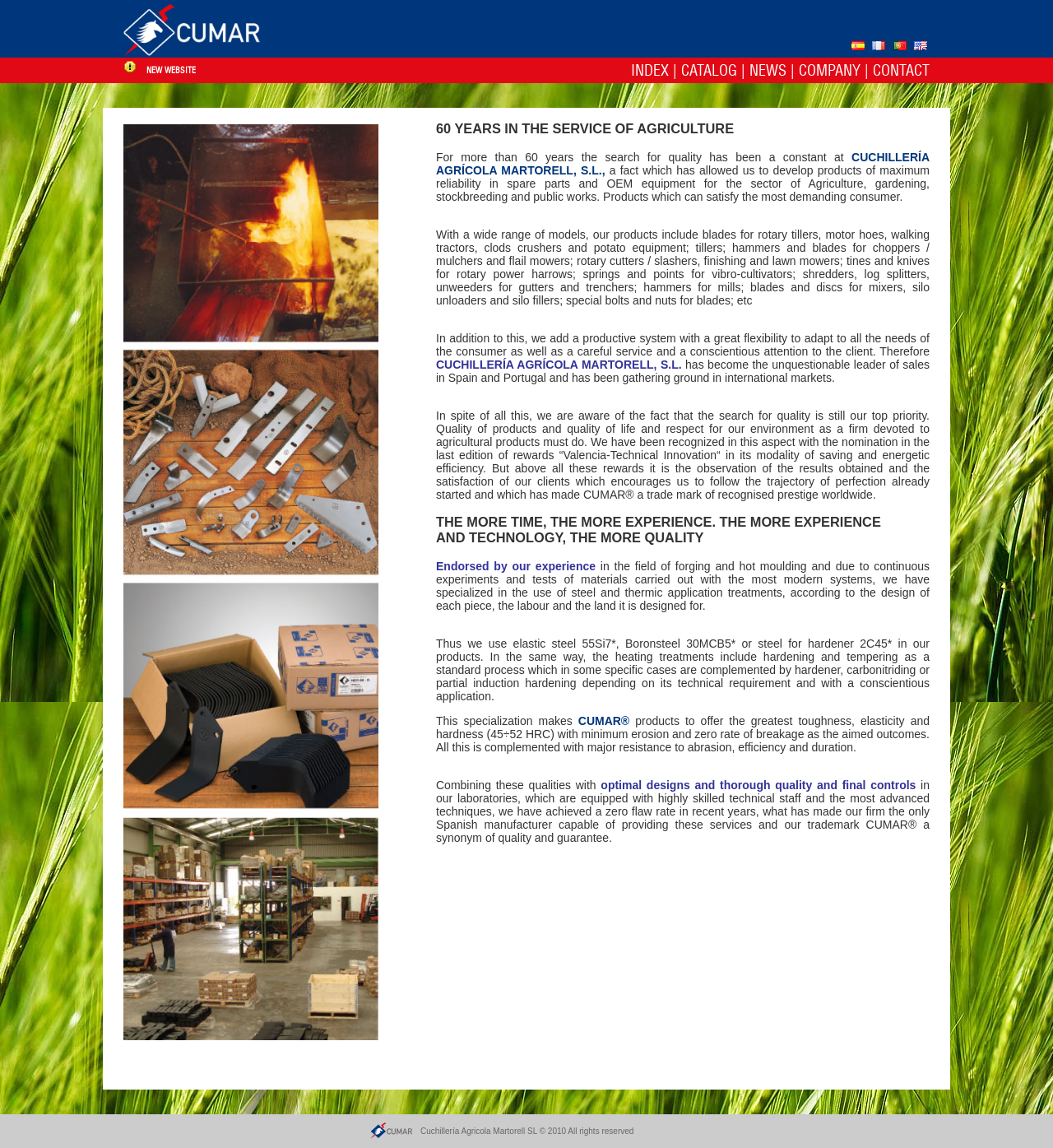For the element described, predict the bounding box coordinates as (top-left x, top-left y, bottom-right x, bottom-right y). All values should be between 0 and 1. Element description: Company

[0.759, 0.053, 0.817, 0.07]